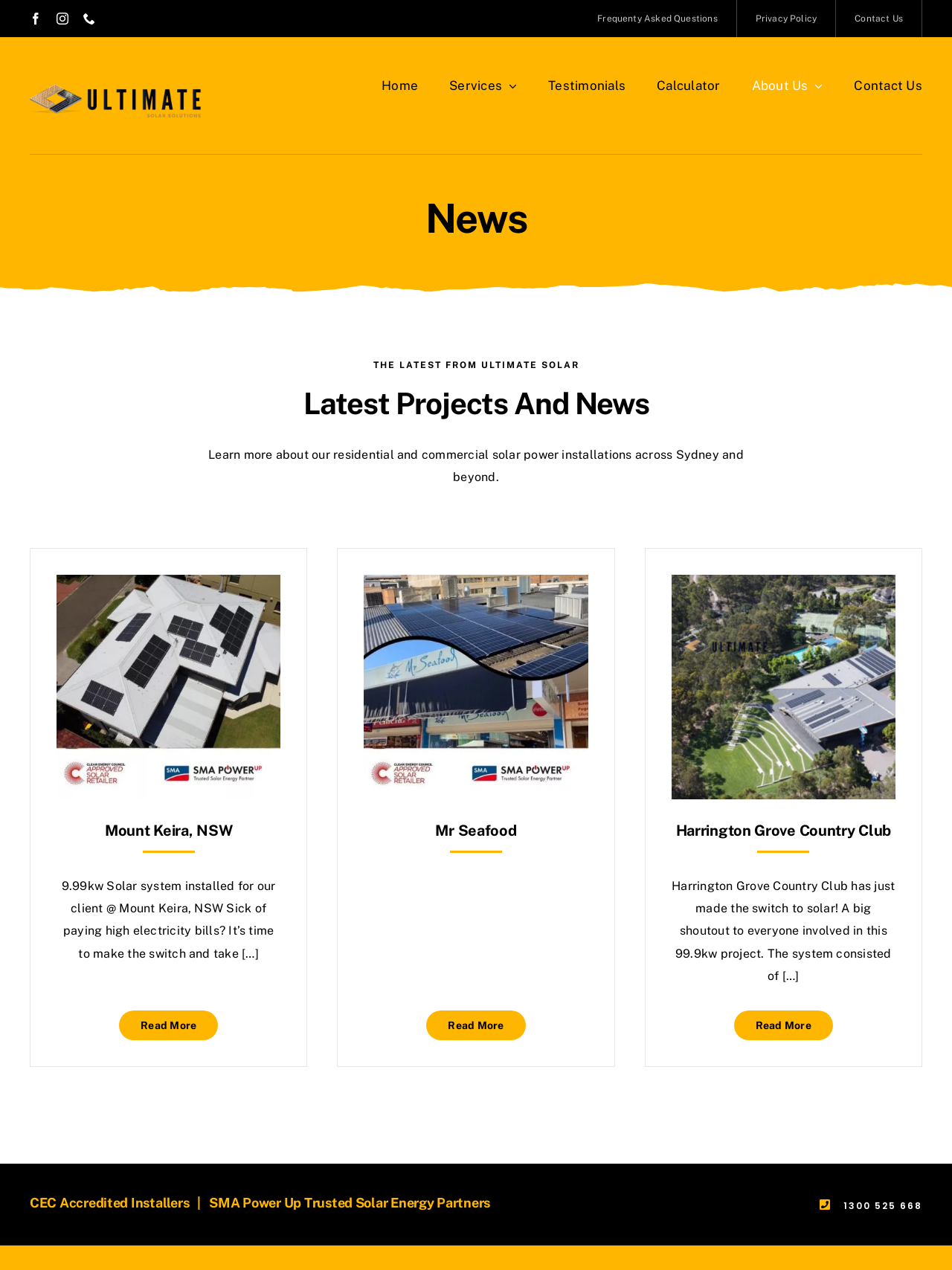Find the bounding box coordinates of the clickable element required to execute the following instruction: "Go to Top". Provide the coordinates as four float numbers between 0 and 1, i.e., [left, top, right, bottom].

[0.904, 0.729, 0.941, 0.749]